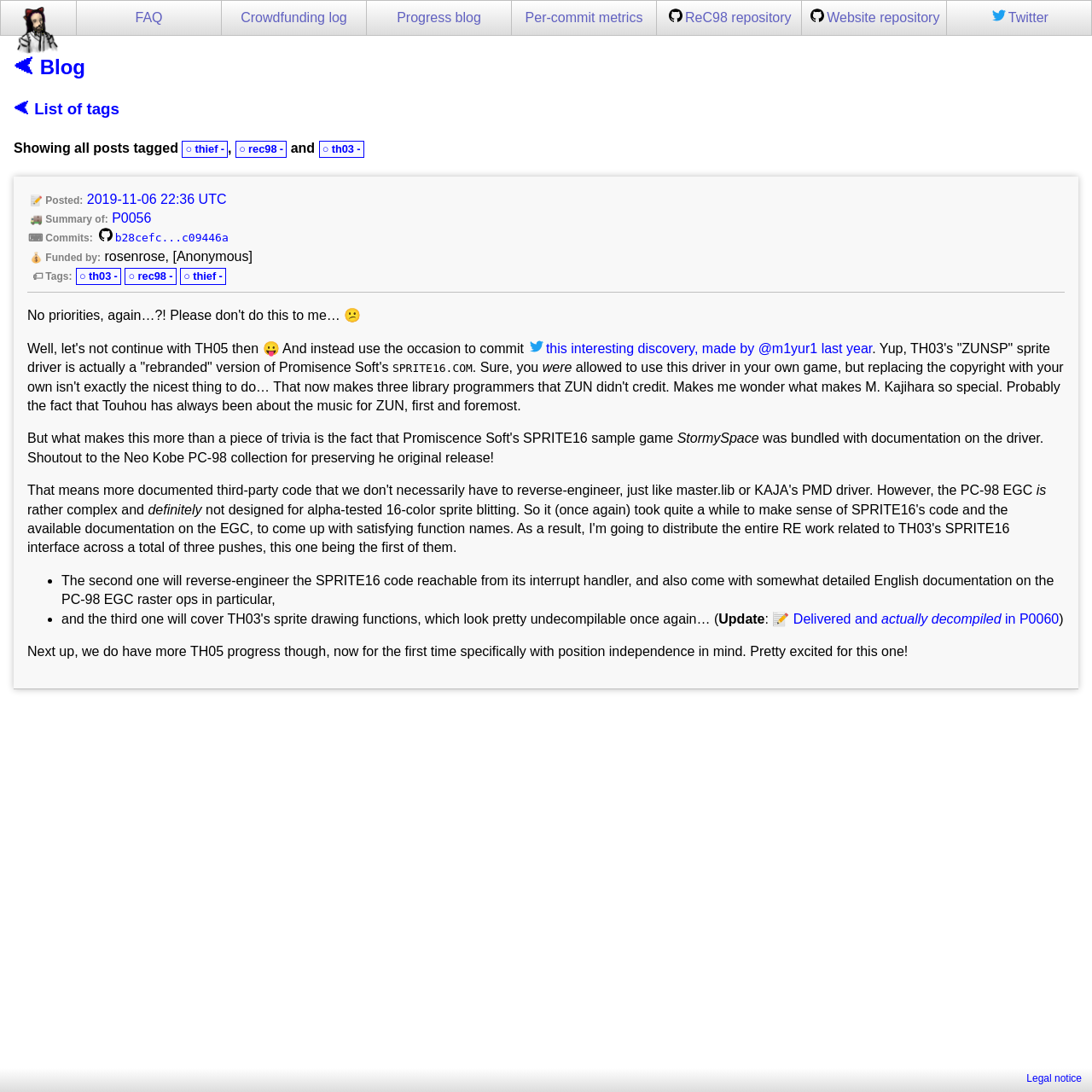Give a short answer using one word or phrase for the question:
How many buttons are there in the 'Showing all posts tagged' section?

6